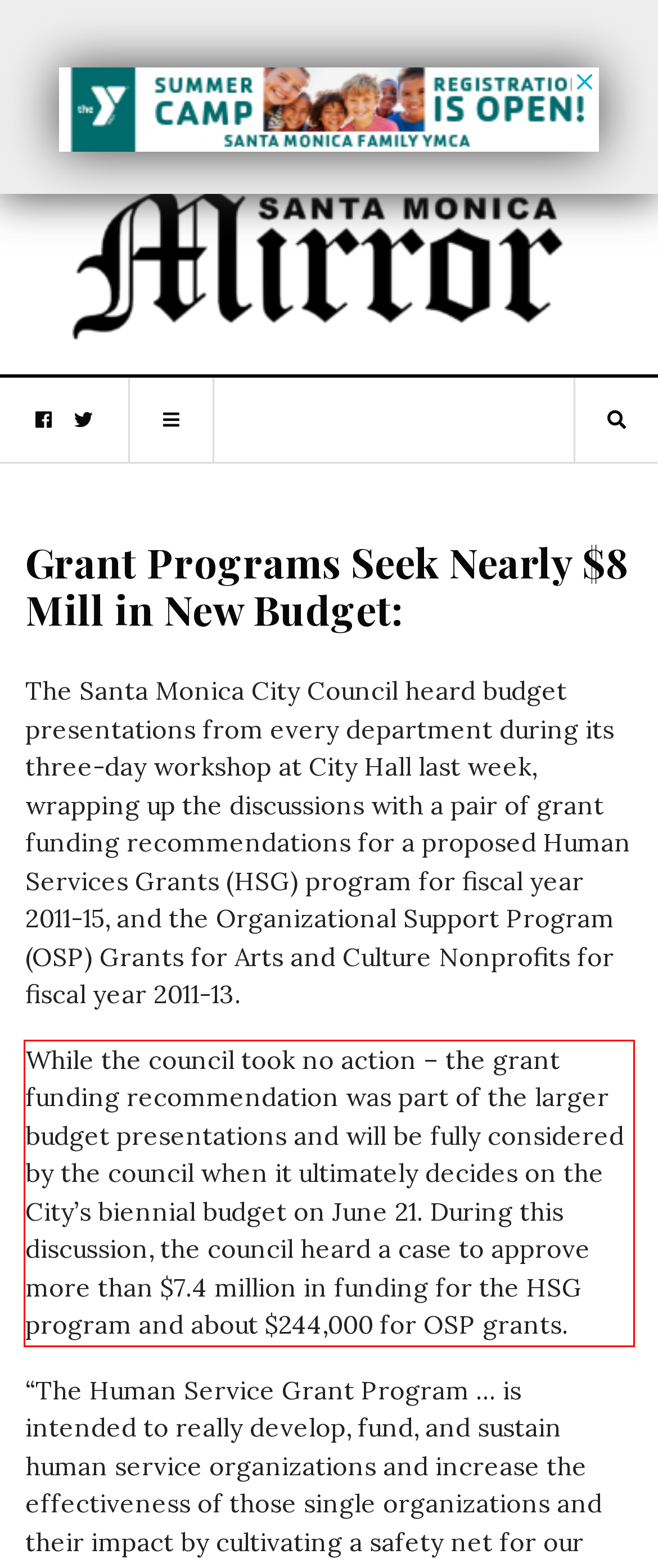Given a screenshot of a webpage with a red bounding box, extract the text content from the UI element inside the red bounding box.

While the council took no action – the grant funding recommendation was part of the larger budget presentations and will be fully considered by the council when it ultimately decides on the City’s biennial budget on June 21. During this discussion, the council heard a case to approve more than $7.4 million in funding for the HSG program and about $244,000 for OSP grants.